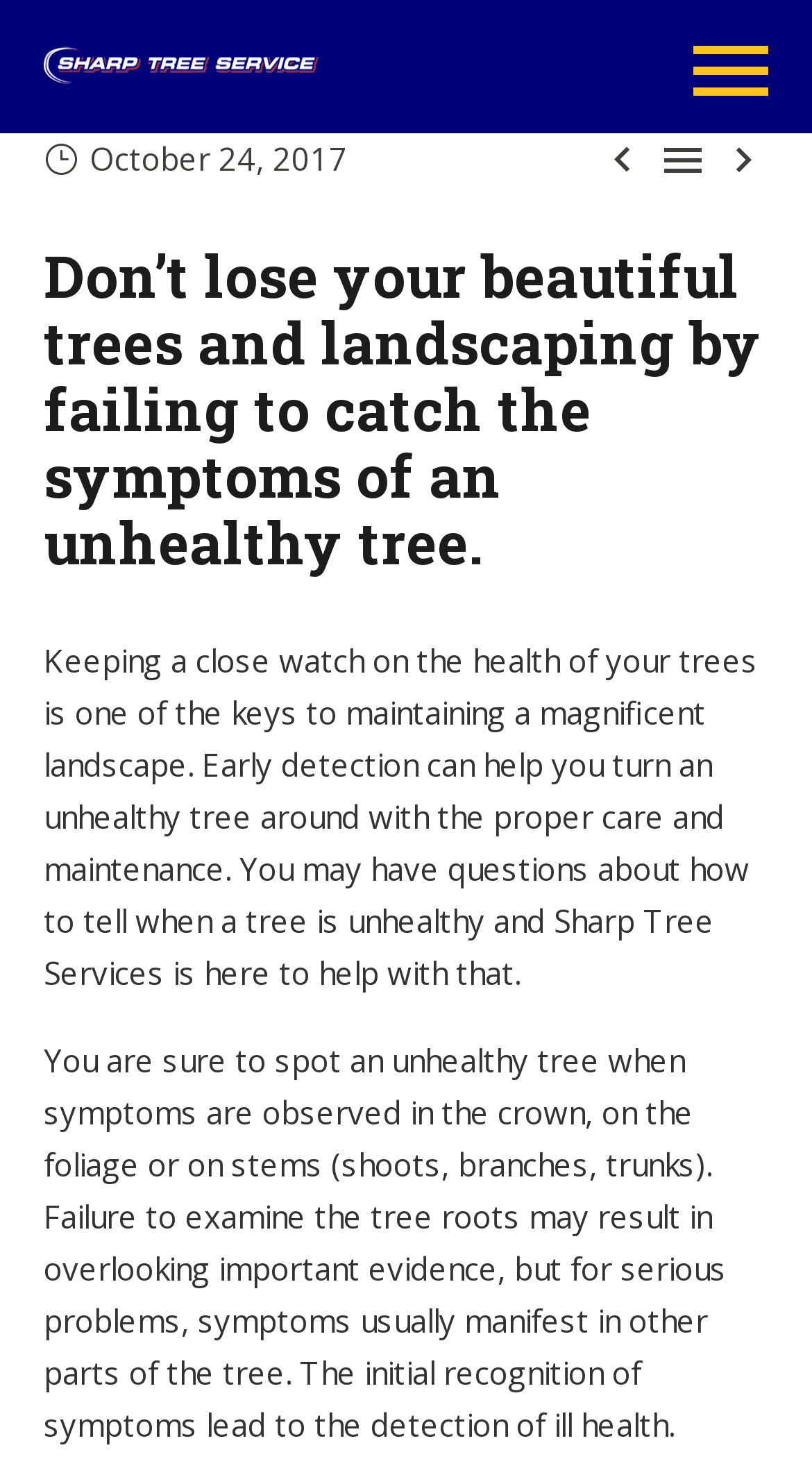What parts of a tree can show symptoms of illness?
Carefully examine the image and provide a detailed answer to the question.

I found the answer by reading the StaticText element that says 'You are sure to spot an unhealthy tree when symptoms are observed in the crown, on the foliage or on stems (shoots, branches, trunks). Failure to examine the tree roots may result in overlooking important evidence...' which lists the parts of a tree that can show symptoms of illness.